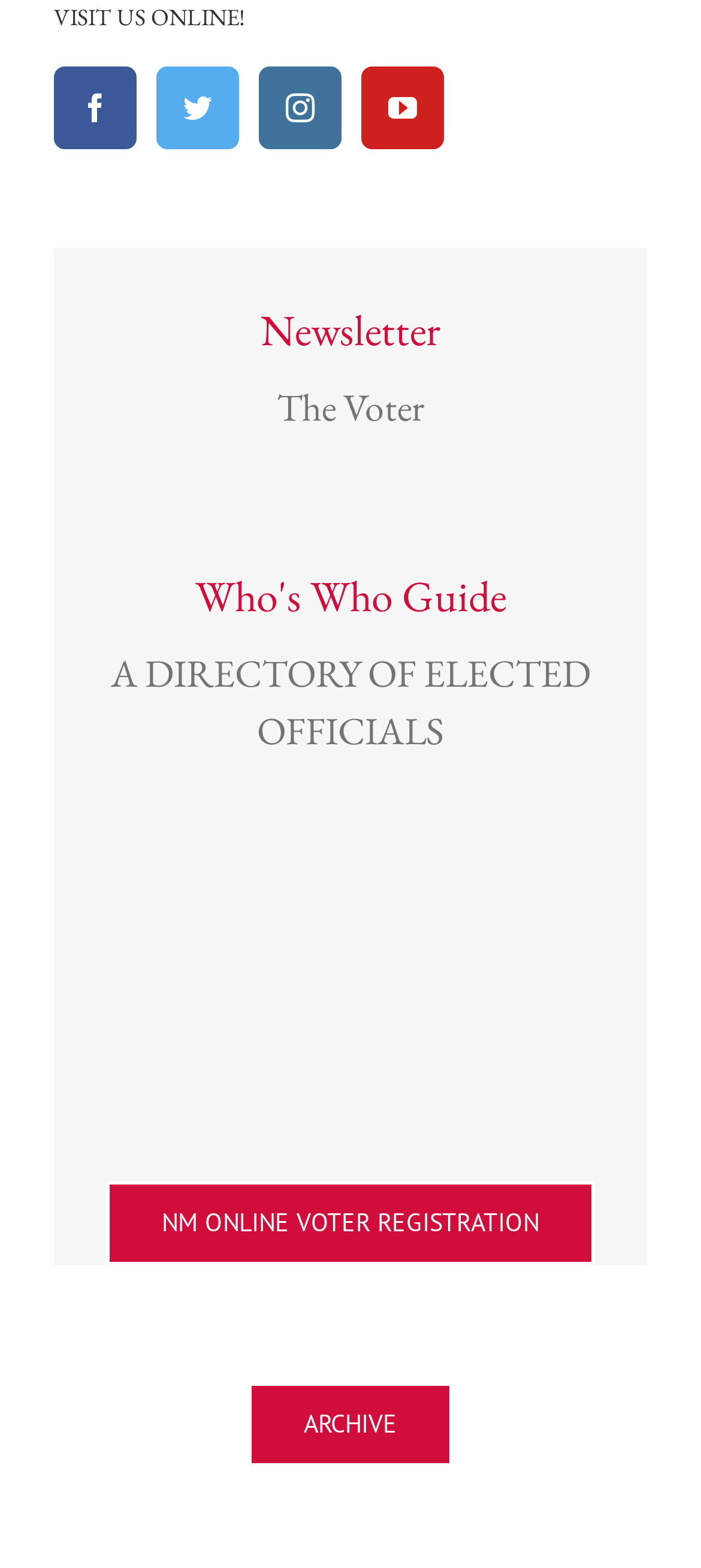Observe the image and answer the following question in detail: How many social media links are available?

I counted the number of social media links available on the webpage, which are Facebook, Twitter, Instagram, and YouTube, and found that there are 4 social media links.